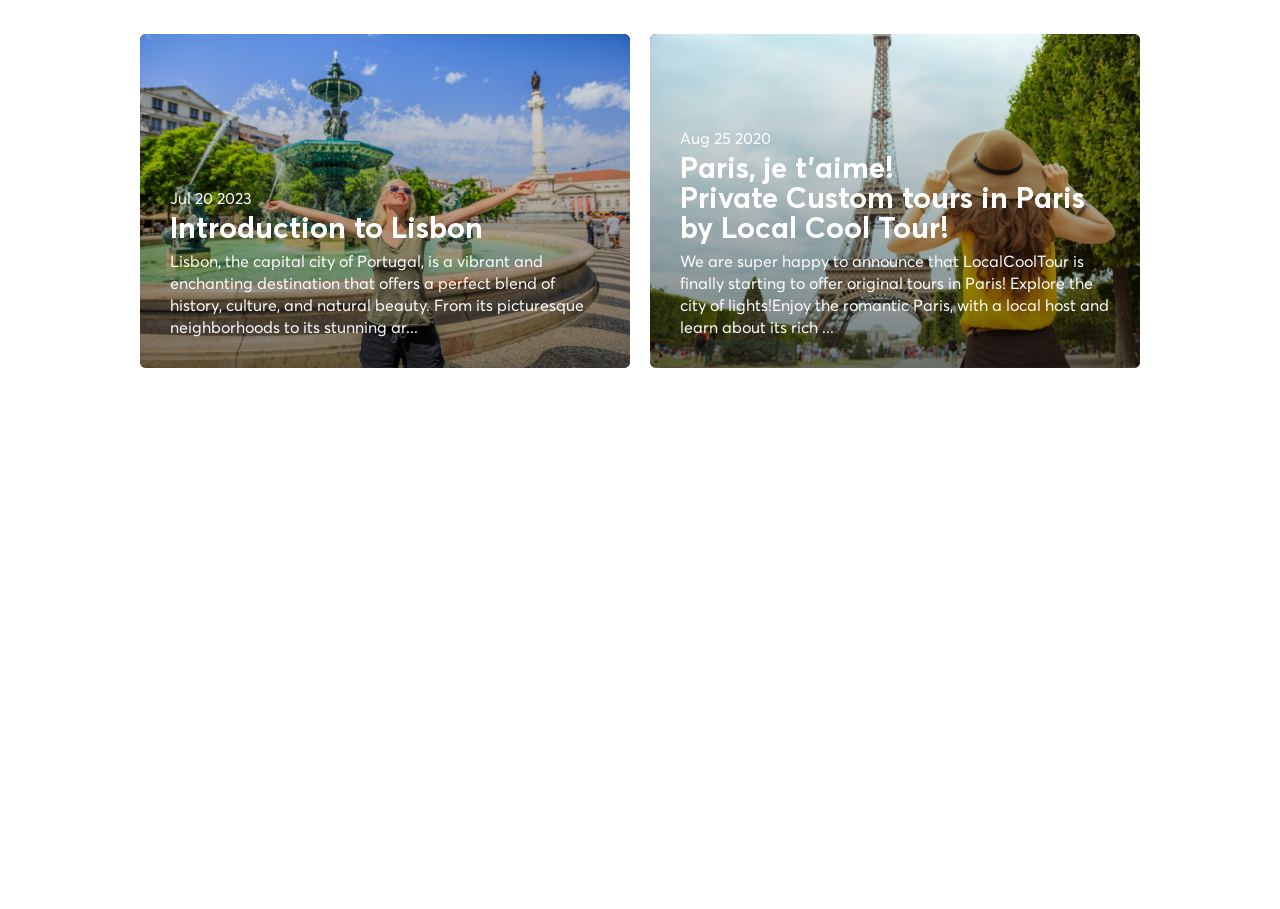Find the bounding box coordinates of the clickable area that will achieve the following instruction: "Visit Barcelona".

[0.109, 0.663, 0.169, 0.679]